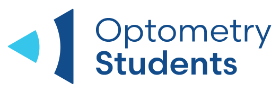What is the font style of the text 'Optometry Students'?
Please craft a detailed and exhaustive response to the question.

The caption describes the text 'Optometry Students' as being rendered in a bold, clear font, conveying a sense of community and professionalism among students pursuing optometry at the State University of New York (SUNY) College of Optometry.